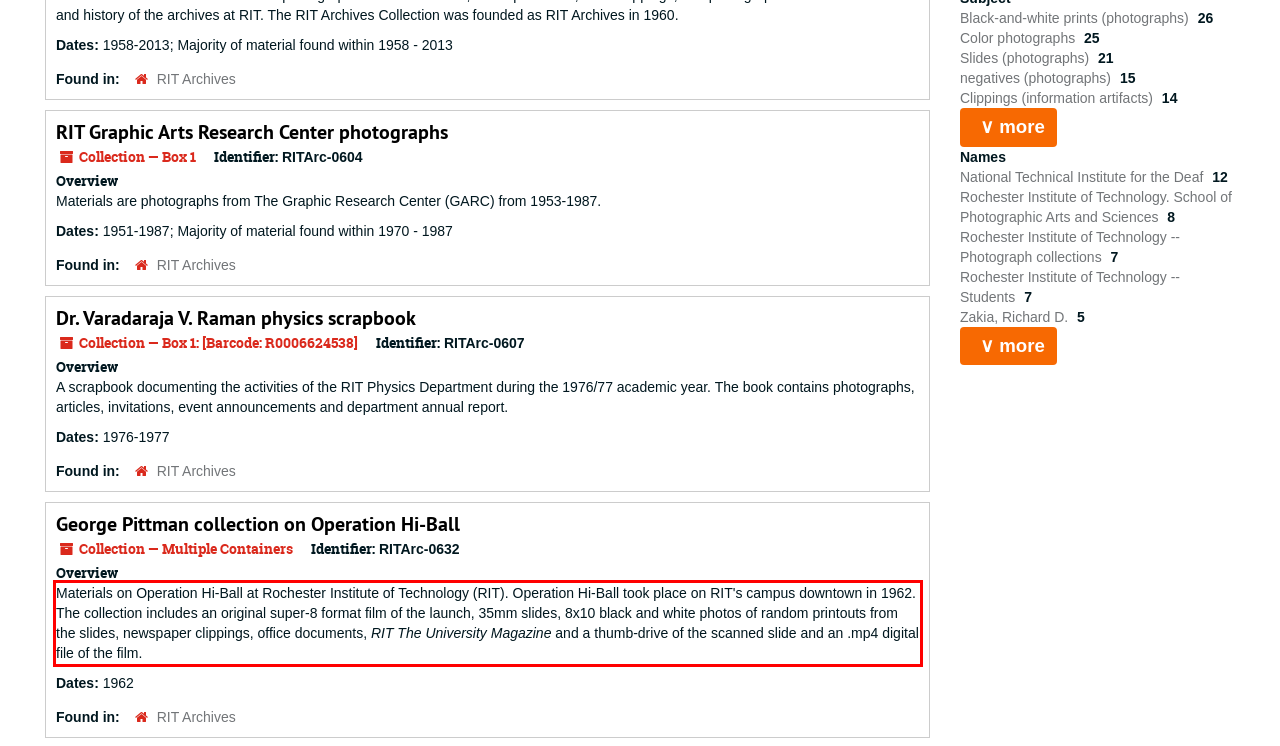Given a webpage screenshot, locate the red bounding box and extract the text content found inside it.

Materials on Operation Hi-Ball at Rochester Institute of Technology (RIT). Operation Hi-Ball took place on RIT's campus downtown in 1962. The collection includes an original super-8 format film of the launch, 35mm slides, 8x10 black and white photos of random printouts from the slides, newspaper clippings, office documents, RIT The University Magazine and a thumb-drive of the scanned slide and an .mp4 digital file of the film.